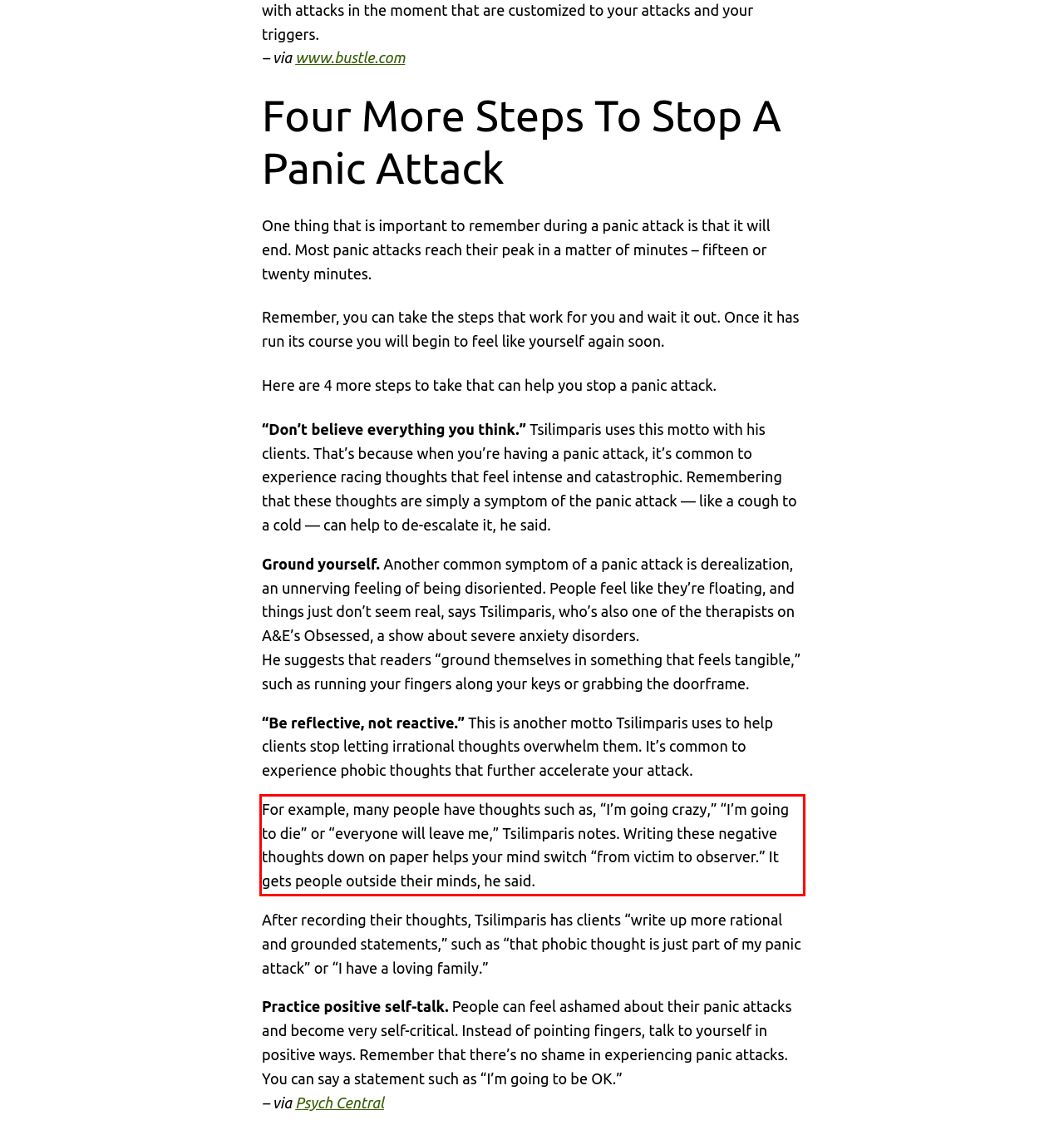Please examine the webpage screenshot containing a red bounding box and use OCR to recognize and output the text inside the red bounding box.

For example, many people have thoughts such as, “I’m going crazy,” “I’m going to die” or “everyone will leave me,” Tsilimparis notes. Writing these negative thoughts down on paper helps your mind switch “from victim to observer.” It gets people outside their minds, he said.